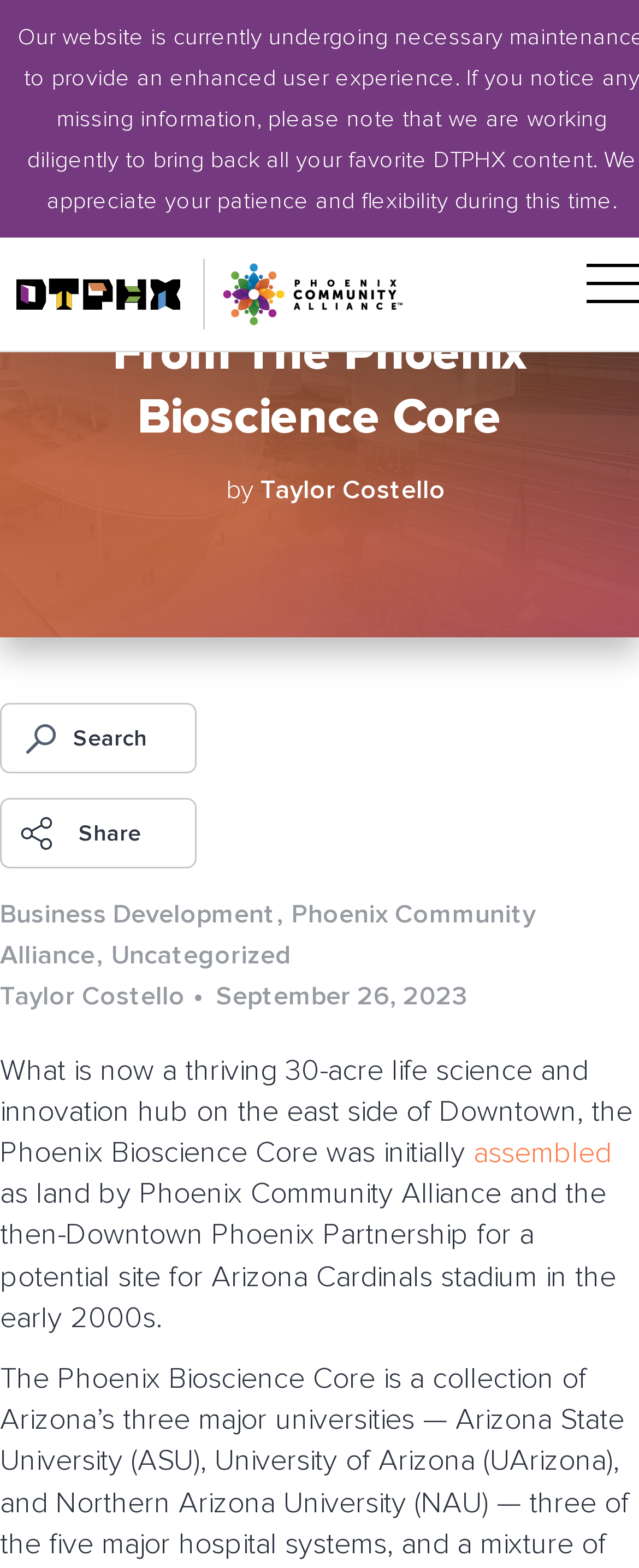Answer the question using only one word or a concise phrase: What organization is mentioned in the article?

Phoenix Community Alliance